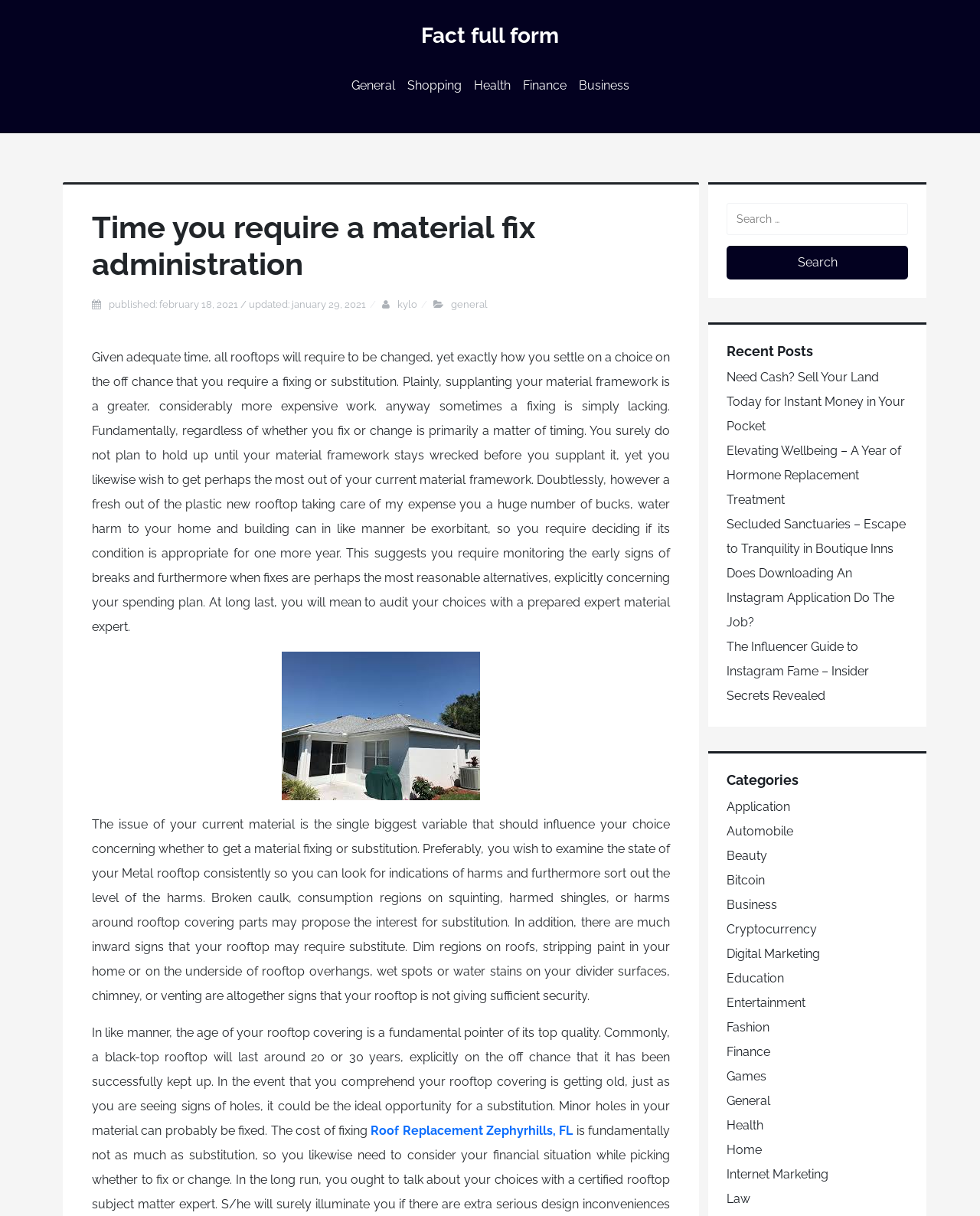Show me the bounding box coordinates of the clickable region to achieve the task as per the instruction: "View the 'Roof Replacement Zephyrhills, FL' page".

[0.378, 0.924, 0.585, 0.936]